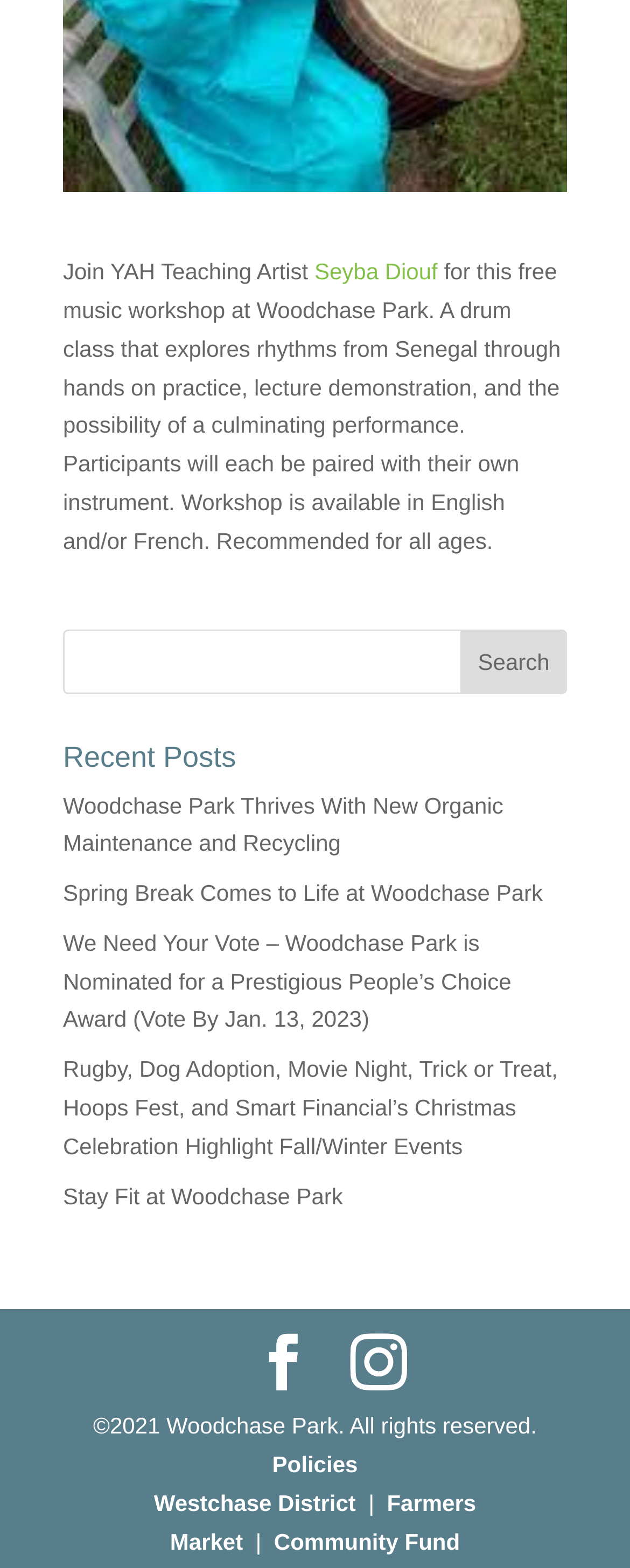What is the purpose of the search bar?
Refer to the image and answer the question using a single word or phrase.

To search